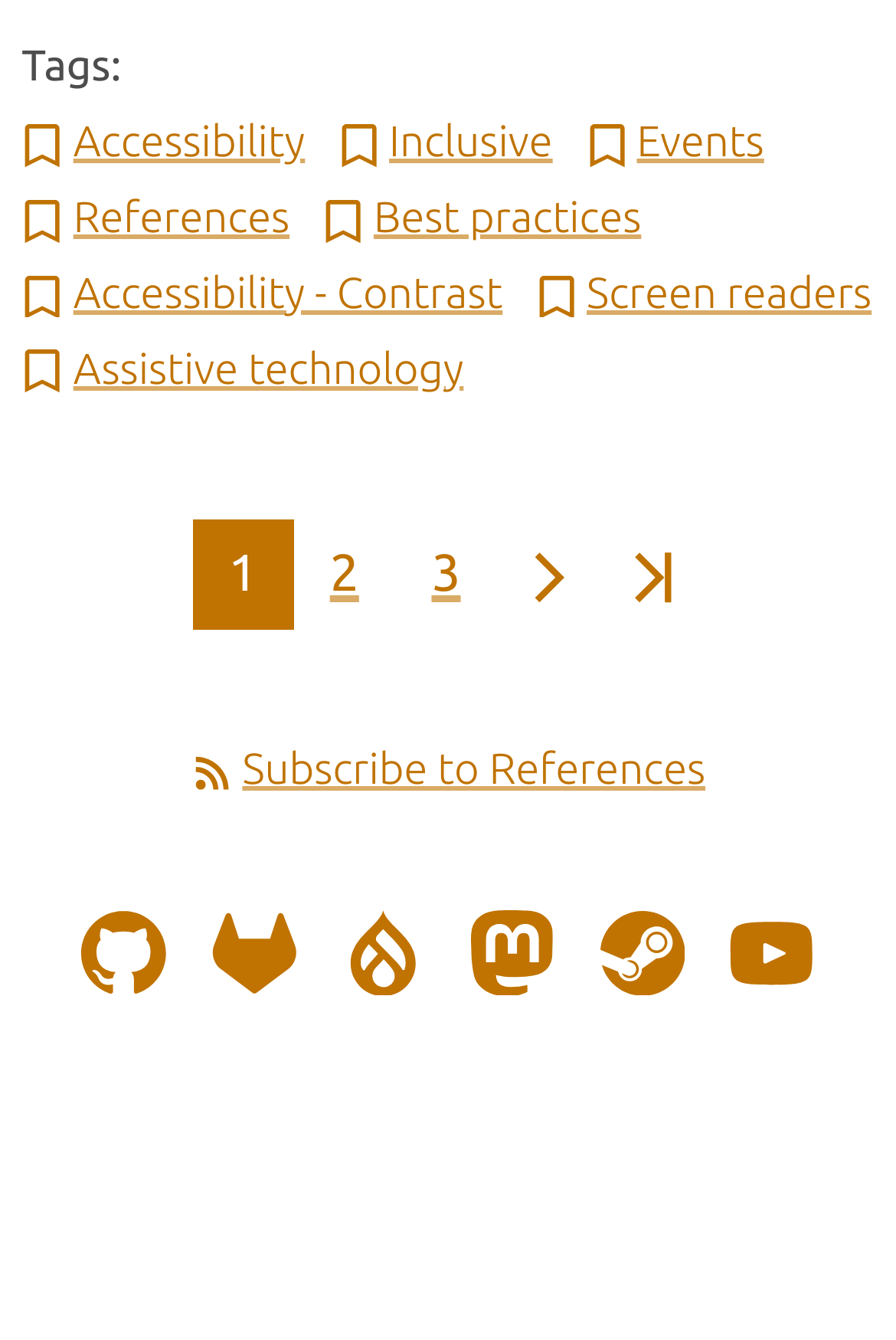Identify the bounding box coordinates for the UI element described as follows: "Find me on Drupal.org". Ensure the coordinates are four float numbers between 0 and 1, formatted as [left, top, right, bottom].

[0.356, 0.663, 0.5, 0.759]